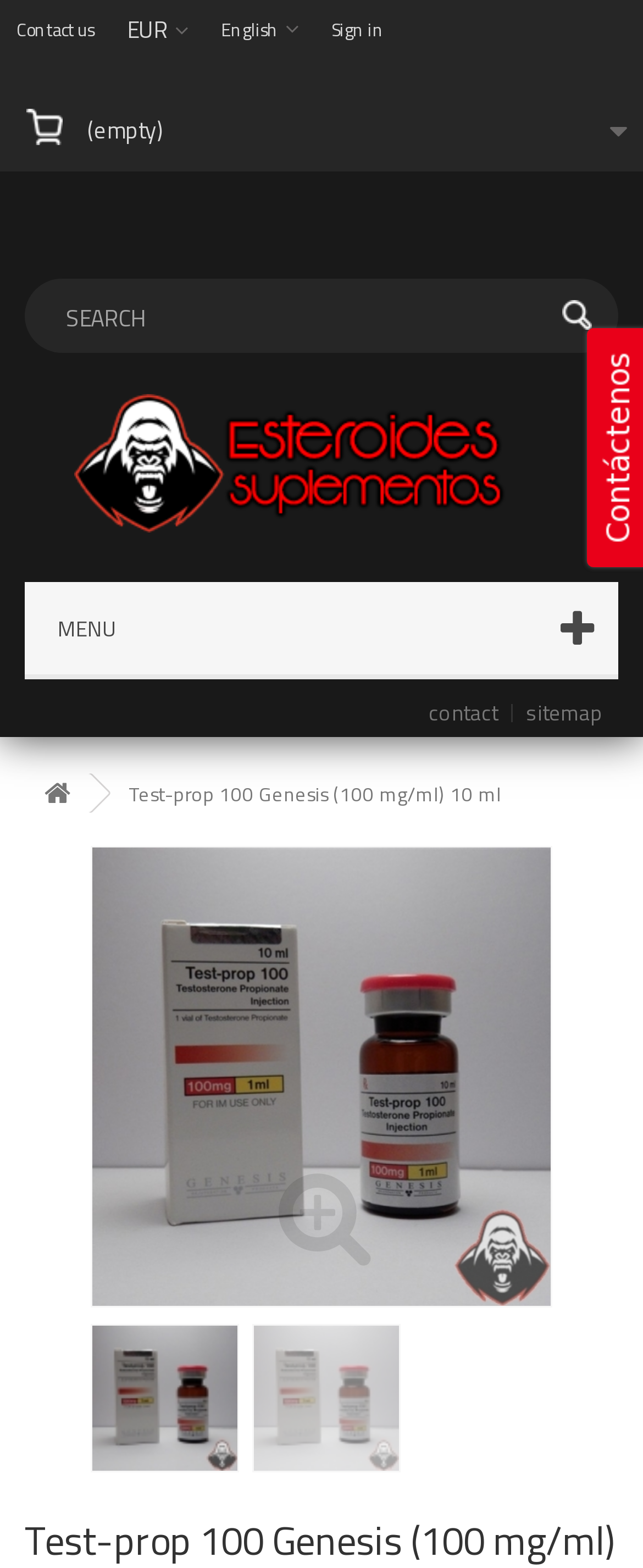How many images are associated with the product? Analyze the screenshot and reply with just one word or a short phrase.

3